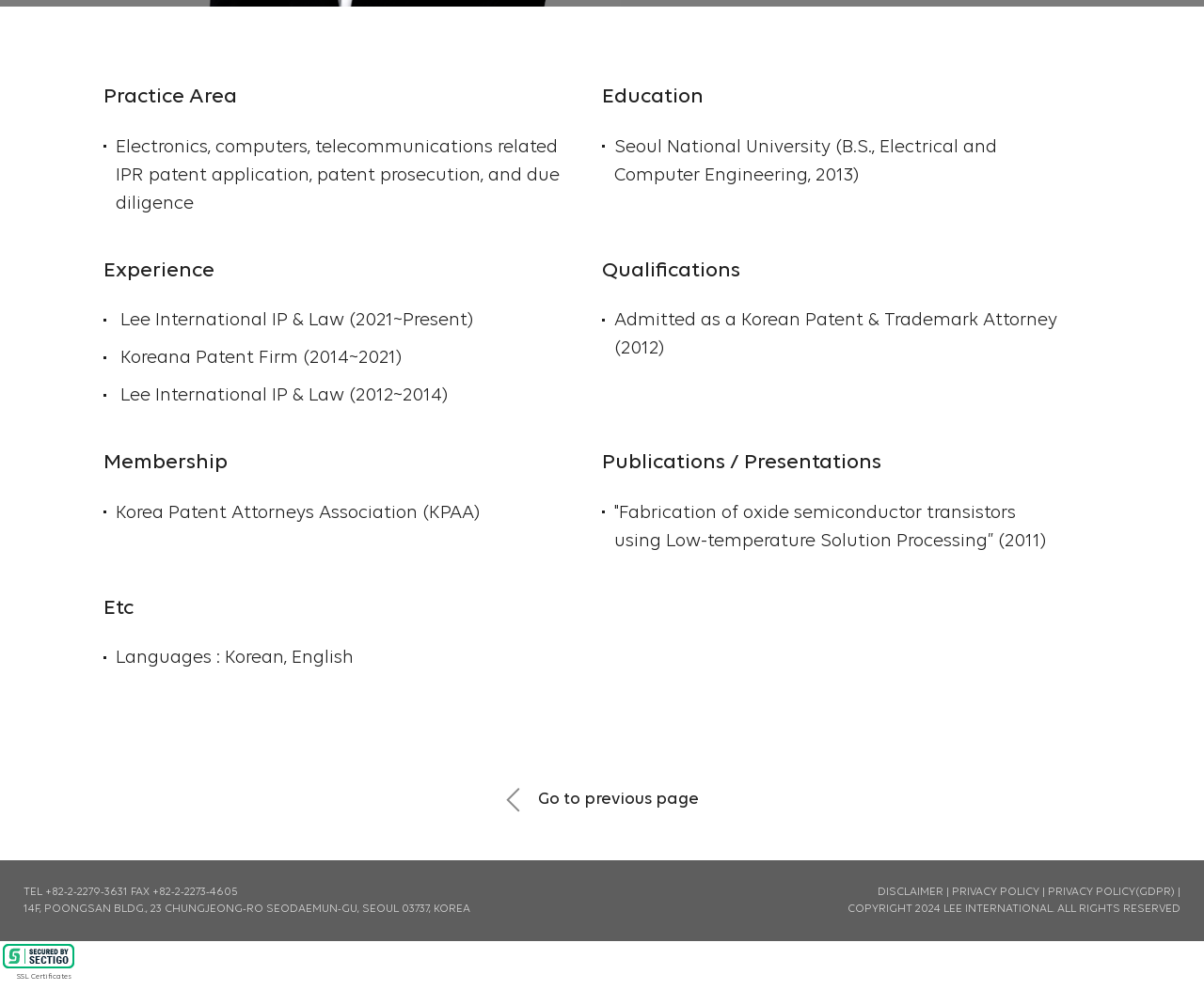Predict the bounding box coordinates of the UI element that matches this description: "PRIVACY POLICY". The coordinates should be in the format [left, top, right, bottom] with each value between 0 and 1.

[0.791, 0.893, 0.863, 0.91]